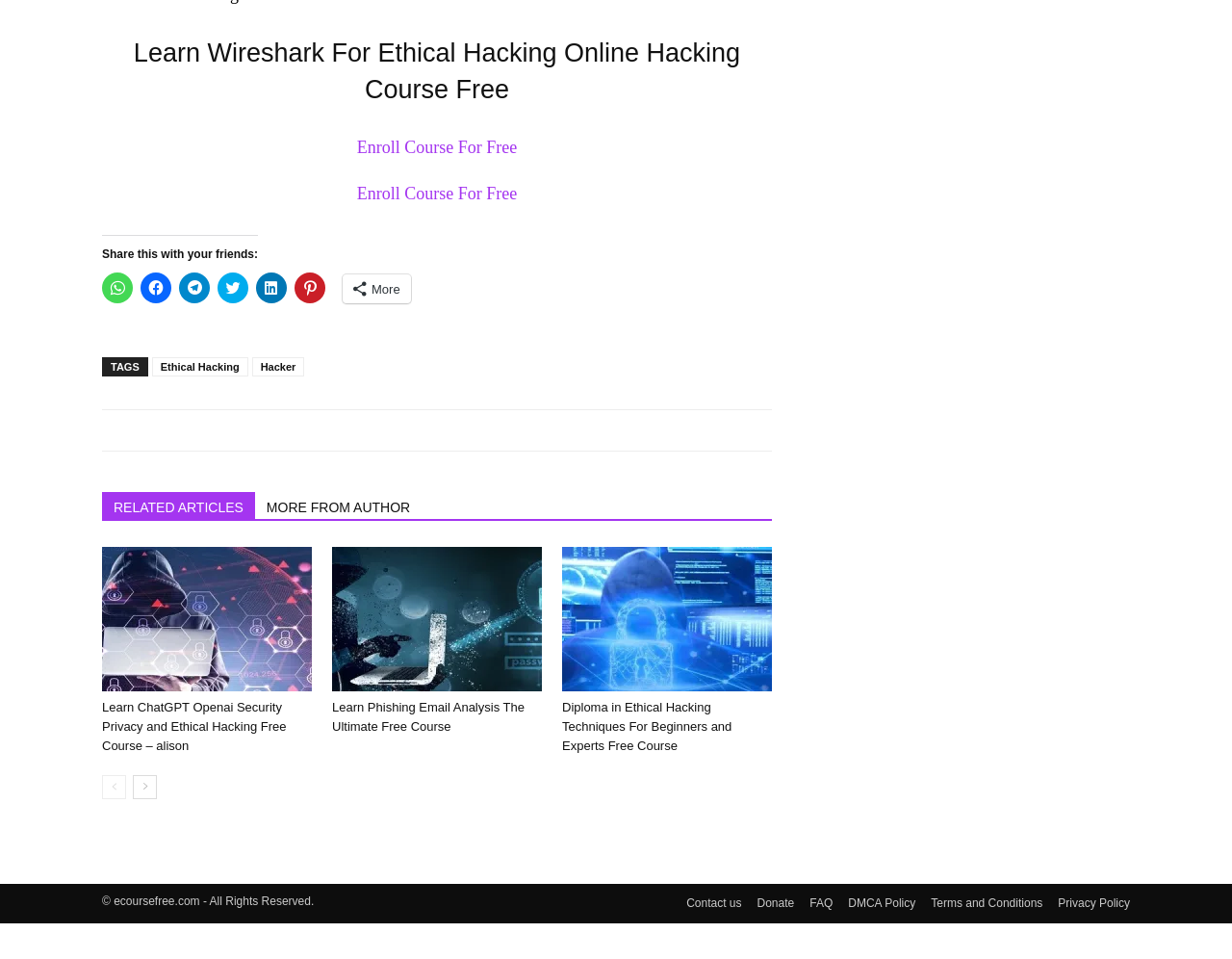Kindly determine the bounding box coordinates for the area that needs to be clicked to execute this instruction: "Read related articles".

[0.083, 0.513, 0.207, 0.542]